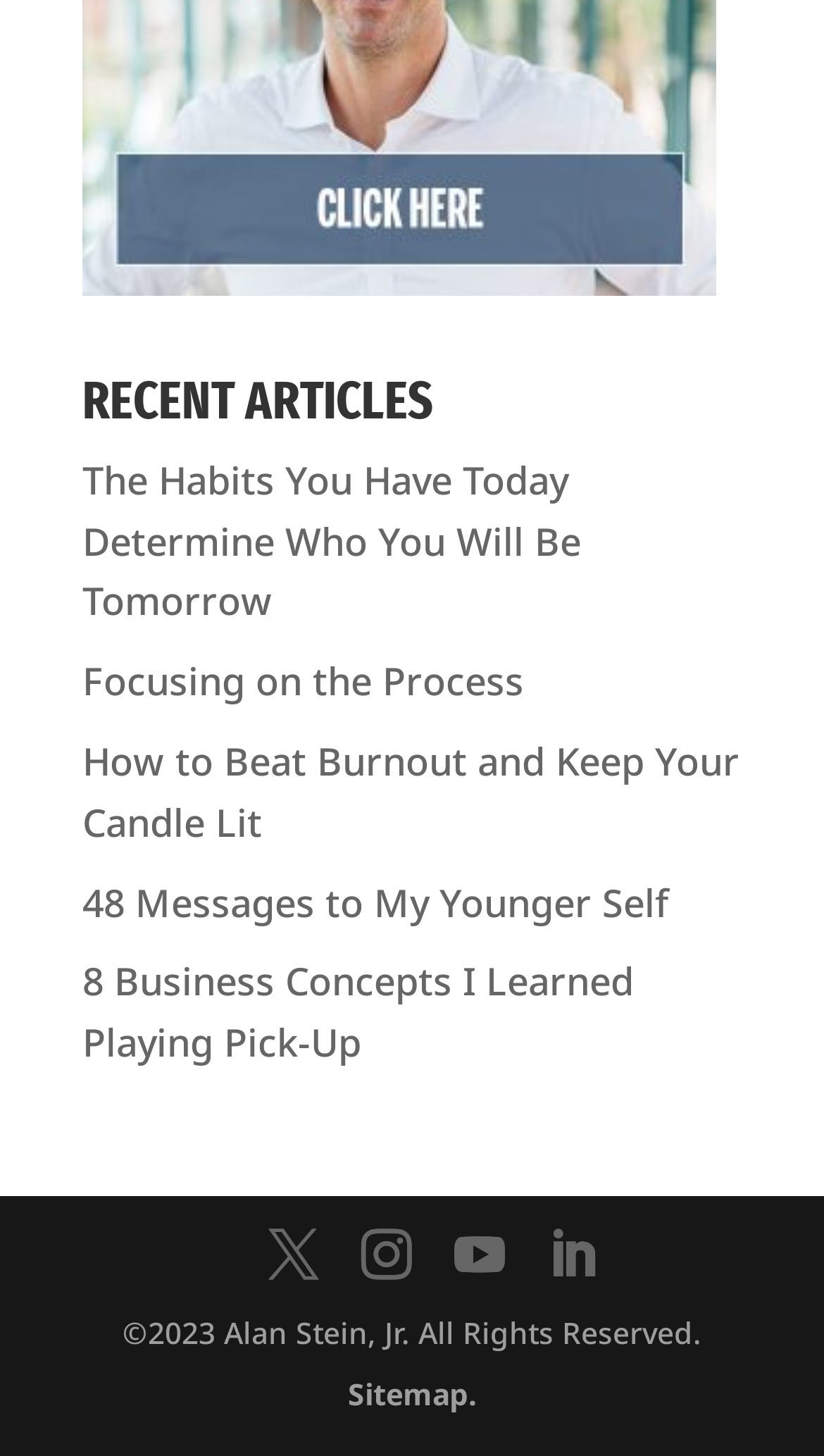Locate the bounding box coordinates of the element that should be clicked to execute the following instruction: "share on social media".

[0.326, 0.843, 0.387, 0.885]